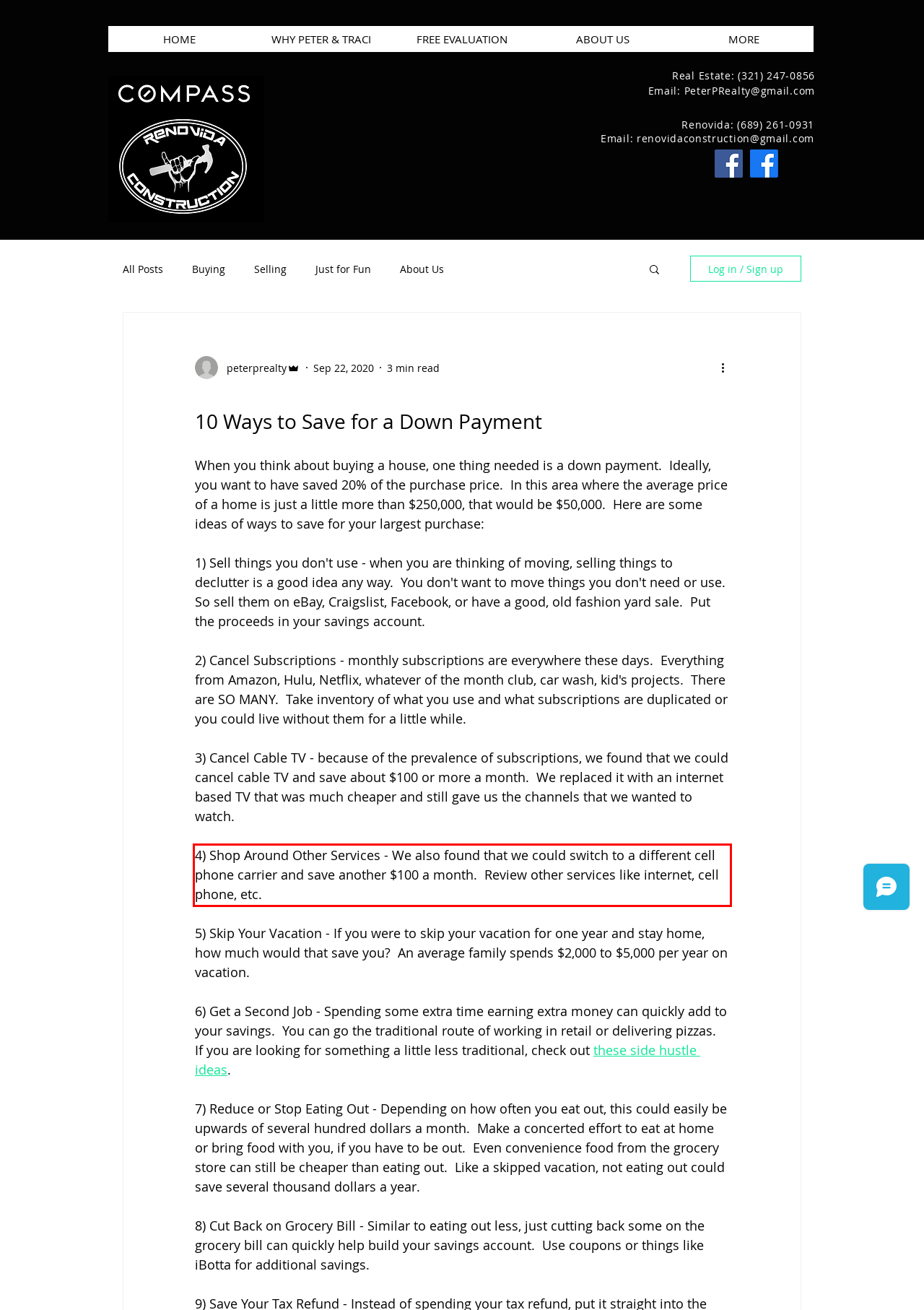Please perform OCR on the UI element surrounded by the red bounding box in the given webpage screenshot and extract its text content.

4) Shop Around Other Services - We also found that we could switch to a different cell phone carrier and save another $100 a month. Review other services like internet, cell phone, etc.